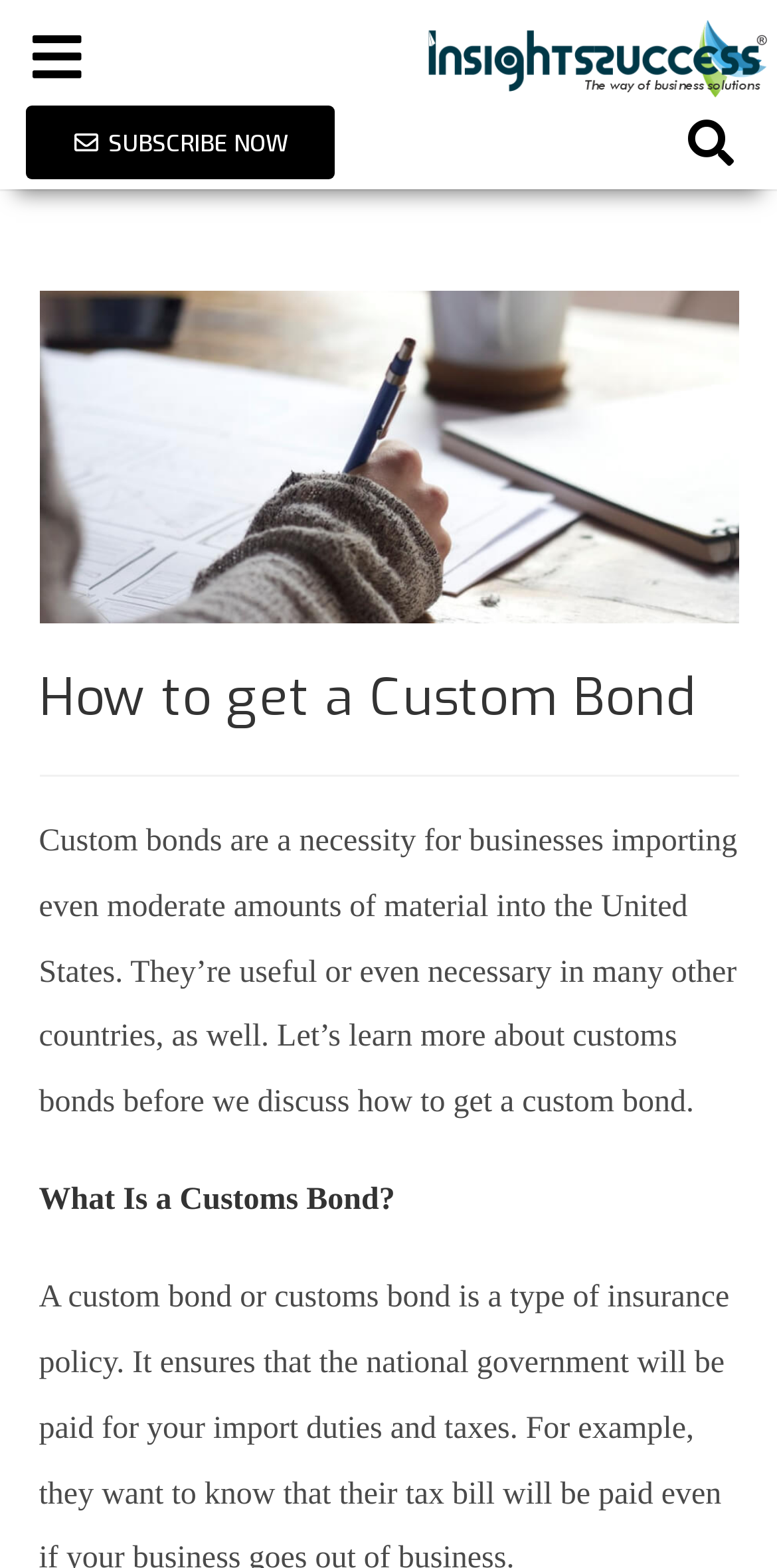Respond with a single word or phrase for the following question: 
Is there a subscription option on the webpage?

Yes